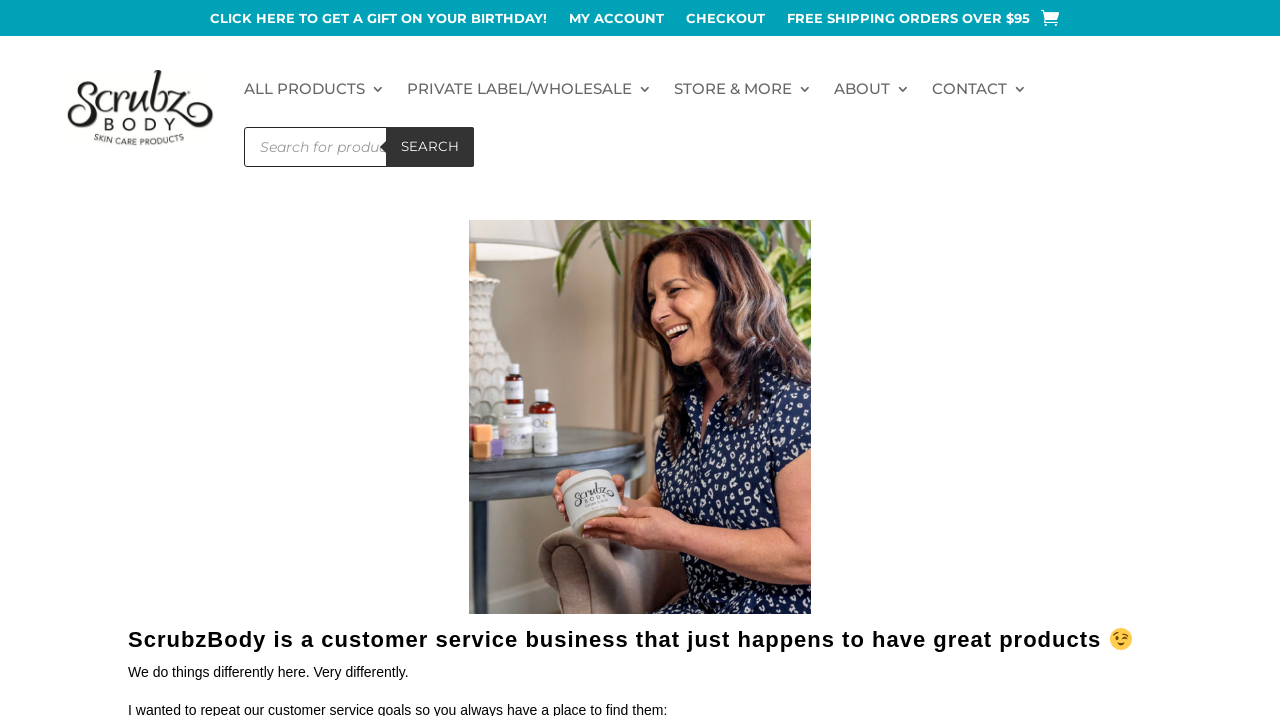Determine the bounding box coordinates of the element that should be clicked to execute the following command: "Get a birthday gift".

[0.164, 0.015, 0.427, 0.046]